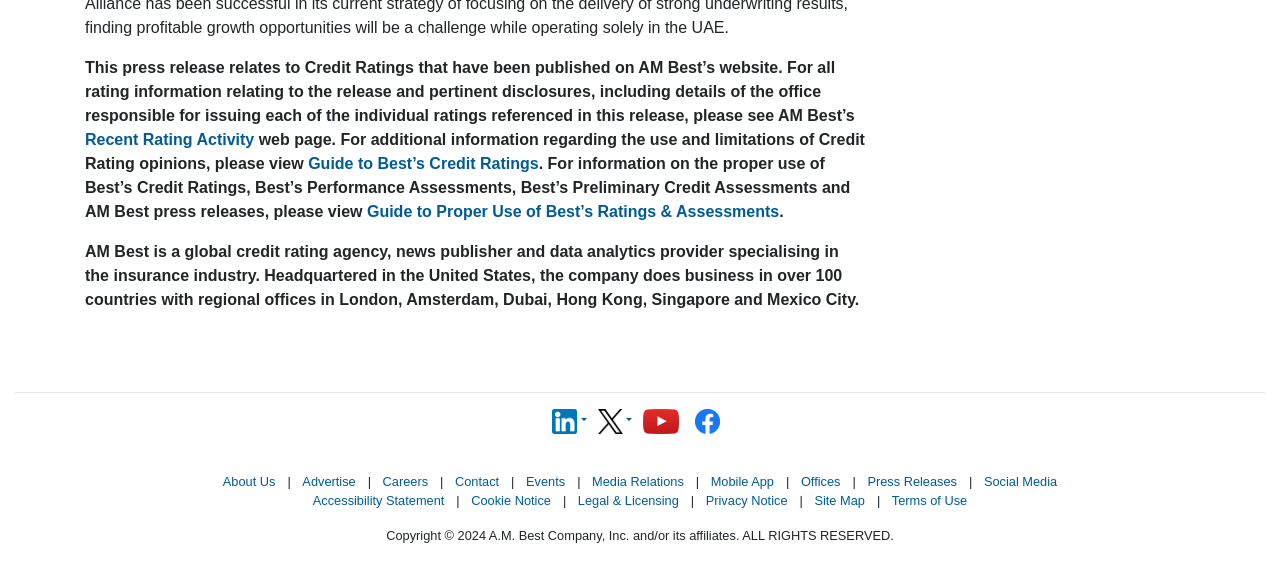Identify the bounding box coordinates of the region that needs to be clicked to carry out this instruction: "Click on Recent Rating Activity". Provide these coordinates as four float numbers ranging from 0 to 1, i.e., [left, top, right, bottom].

[0.066, 0.232, 0.199, 0.263]